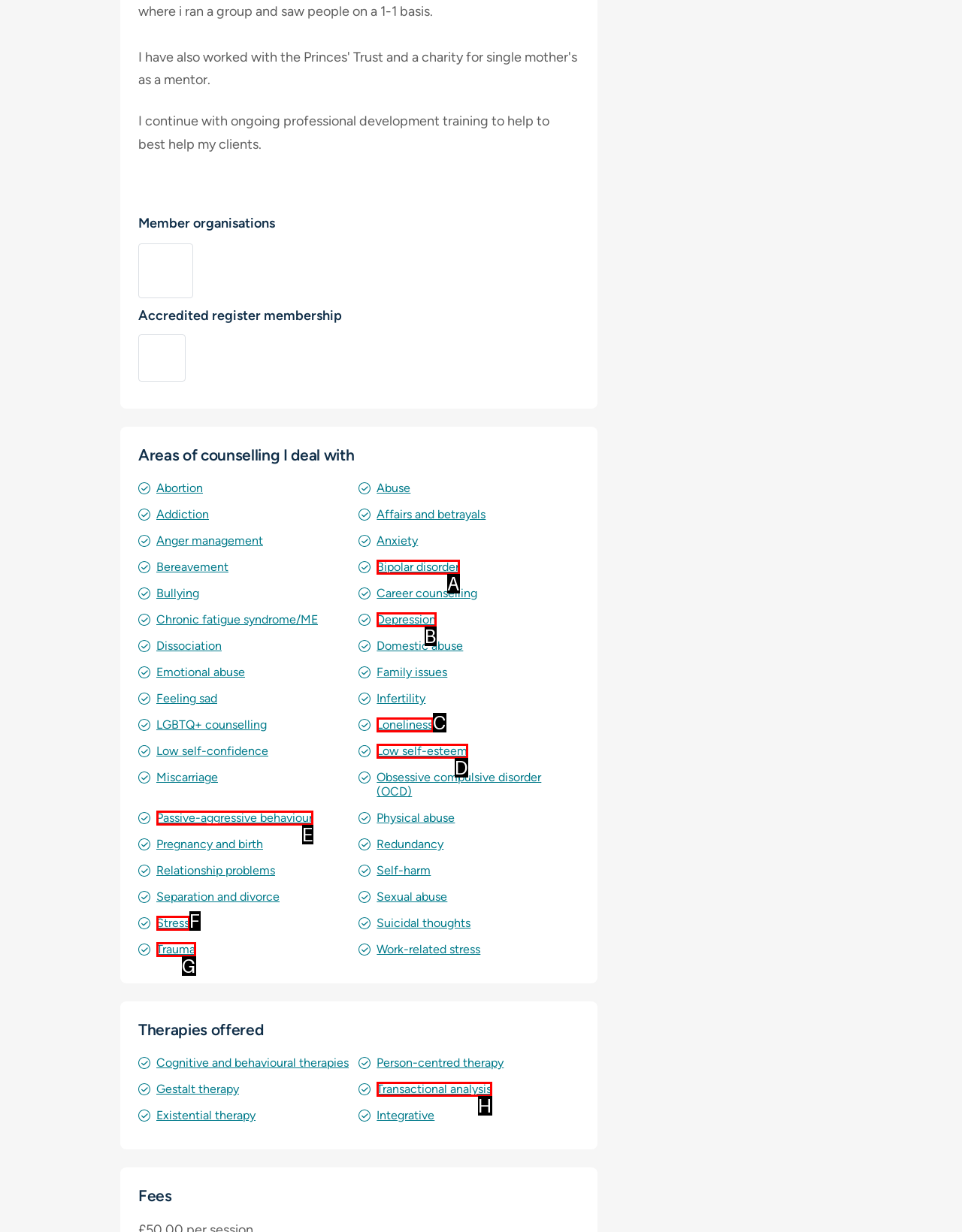Select the HTML element that fits the following description: Privacy Policy
Provide the letter of the matching option.

None